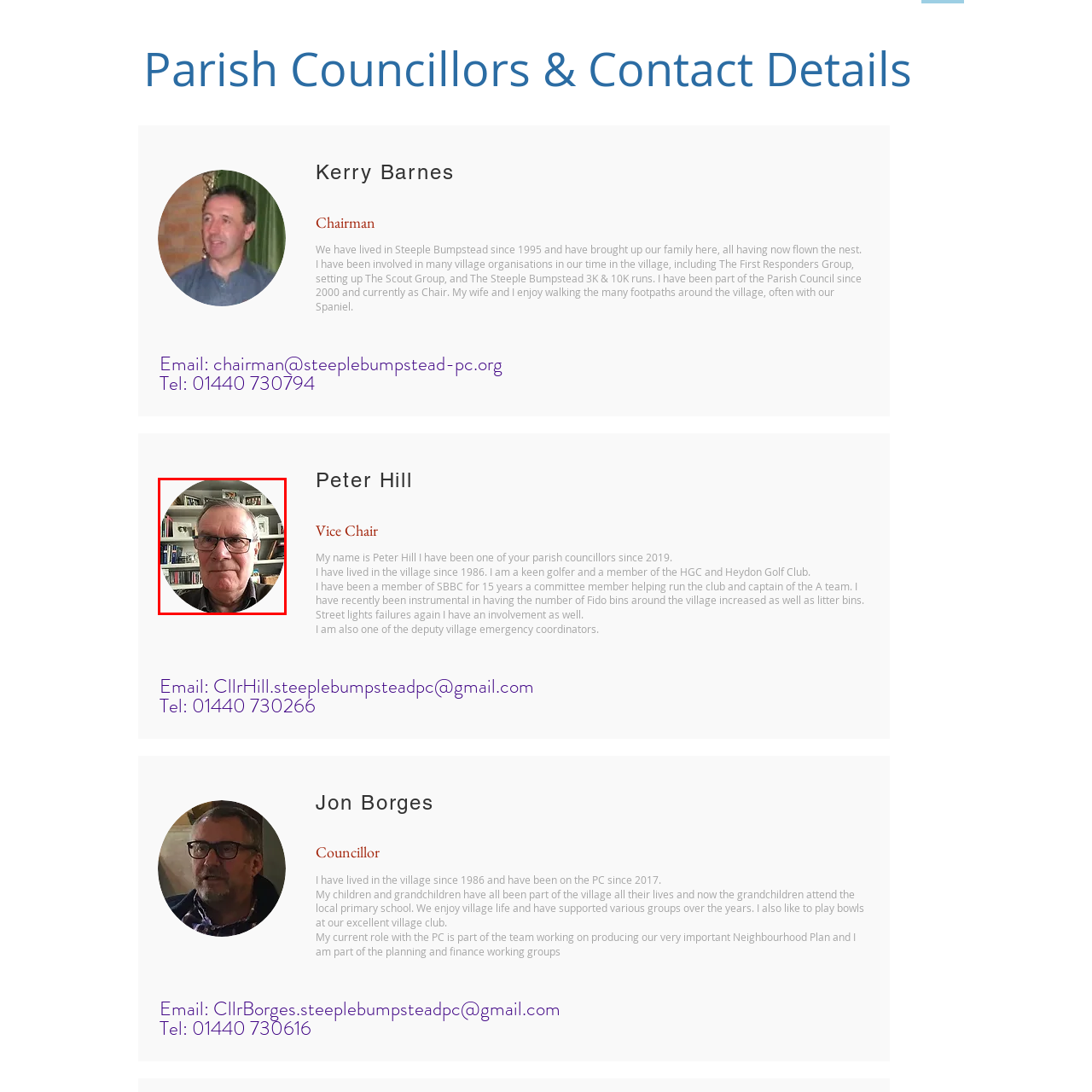What is the man's facial expression?
Direct your attention to the image encased in the red bounding box and answer the question thoroughly, relying on the visual data provided.

The man in the image appears to be in his later years and has a thoughtful expression, indicating that he might be reflecting on something or lost in thought.